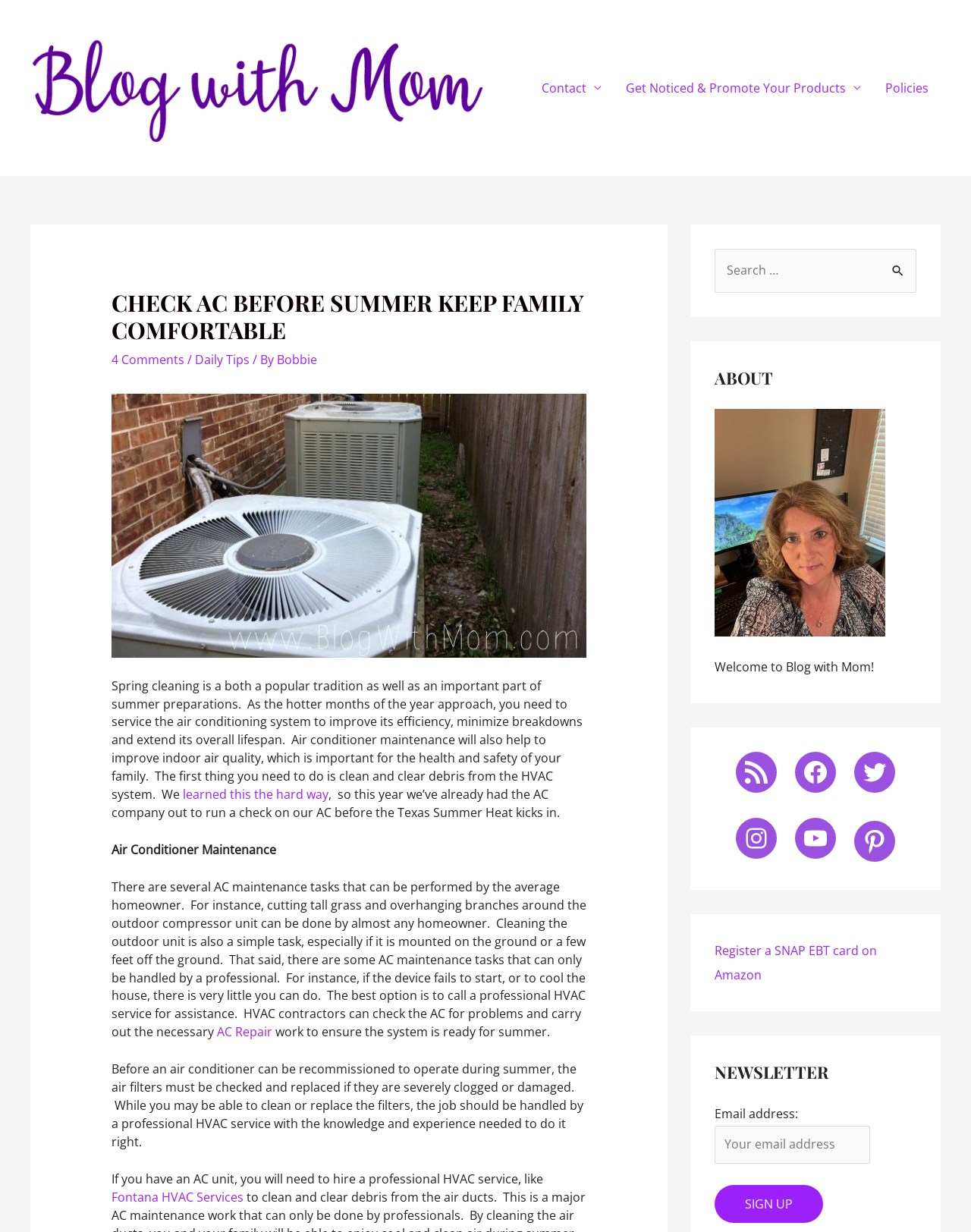Determine the bounding box coordinates of the region that needs to be clicked to achieve the task: "Click on the 'AC Repair' link".

[0.223, 0.831, 0.28, 0.844]